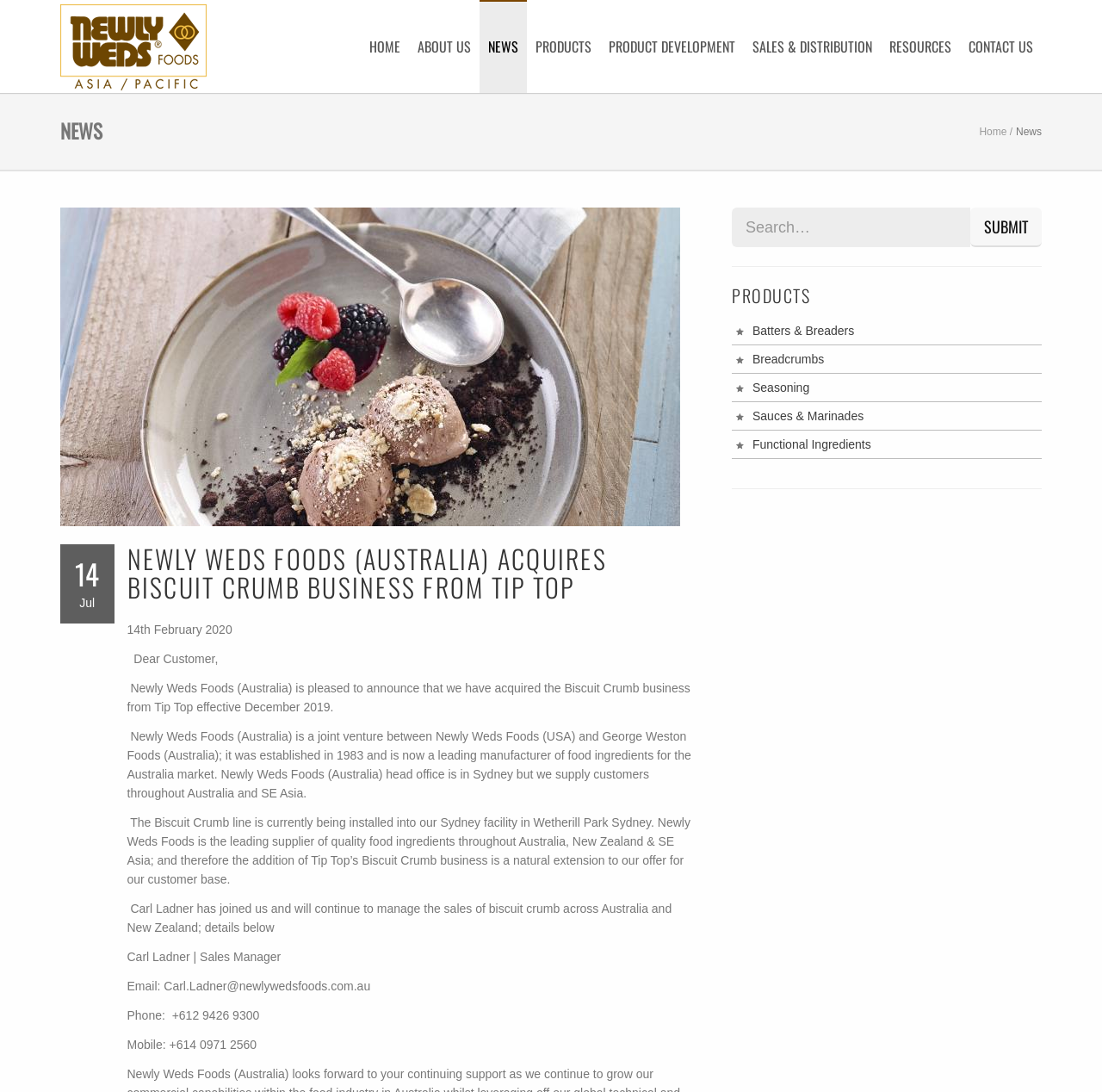Please mark the clickable region by giving the bounding box coordinates needed to complete this instruction: "Learn about PRODUCT DEVELOPMENT".

[0.545, 0.0, 0.675, 0.085]